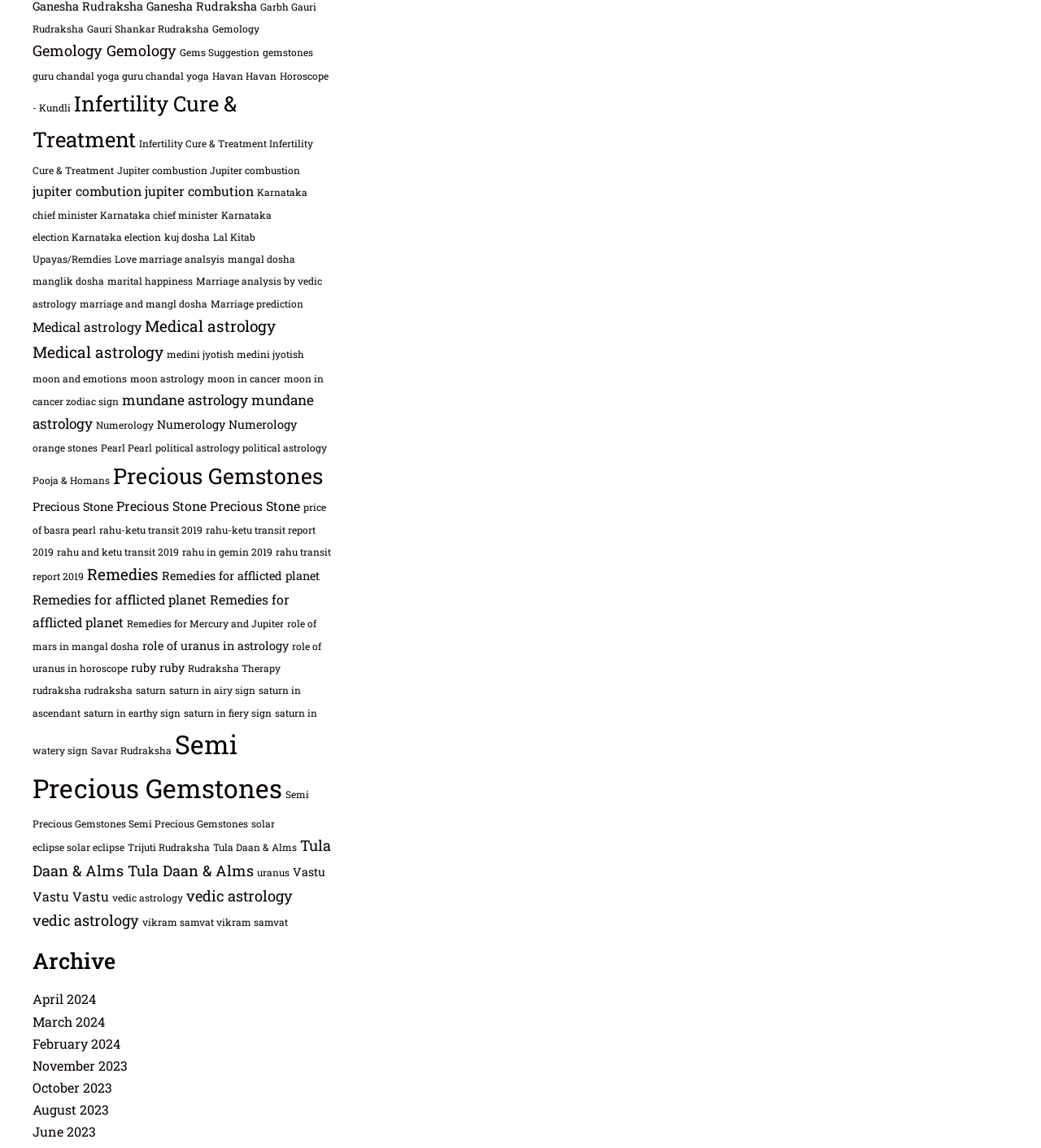Highlight the bounding box coordinates of the region I should click on to meet the following instruction: "Click on Gauri Shankar Rudraksha".

[0.084, 0.019, 0.201, 0.031]